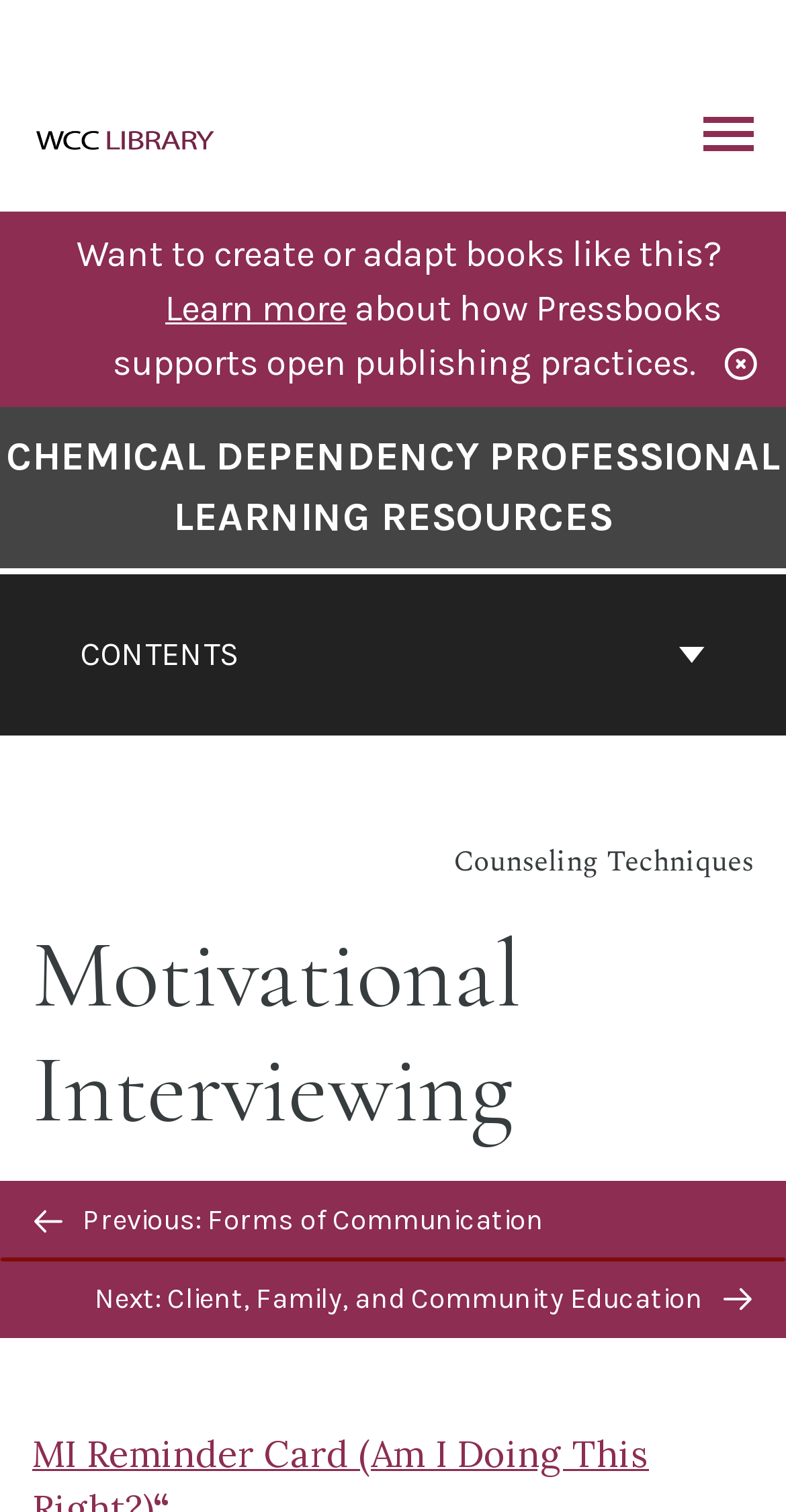Locate the UI element described as follows: "Previous: Forms of Communication". Return the bounding box coordinates as four float numbers between 0 and 1 in the order [left, top, right, bottom].

[0.0, 0.781, 1.0, 0.833]